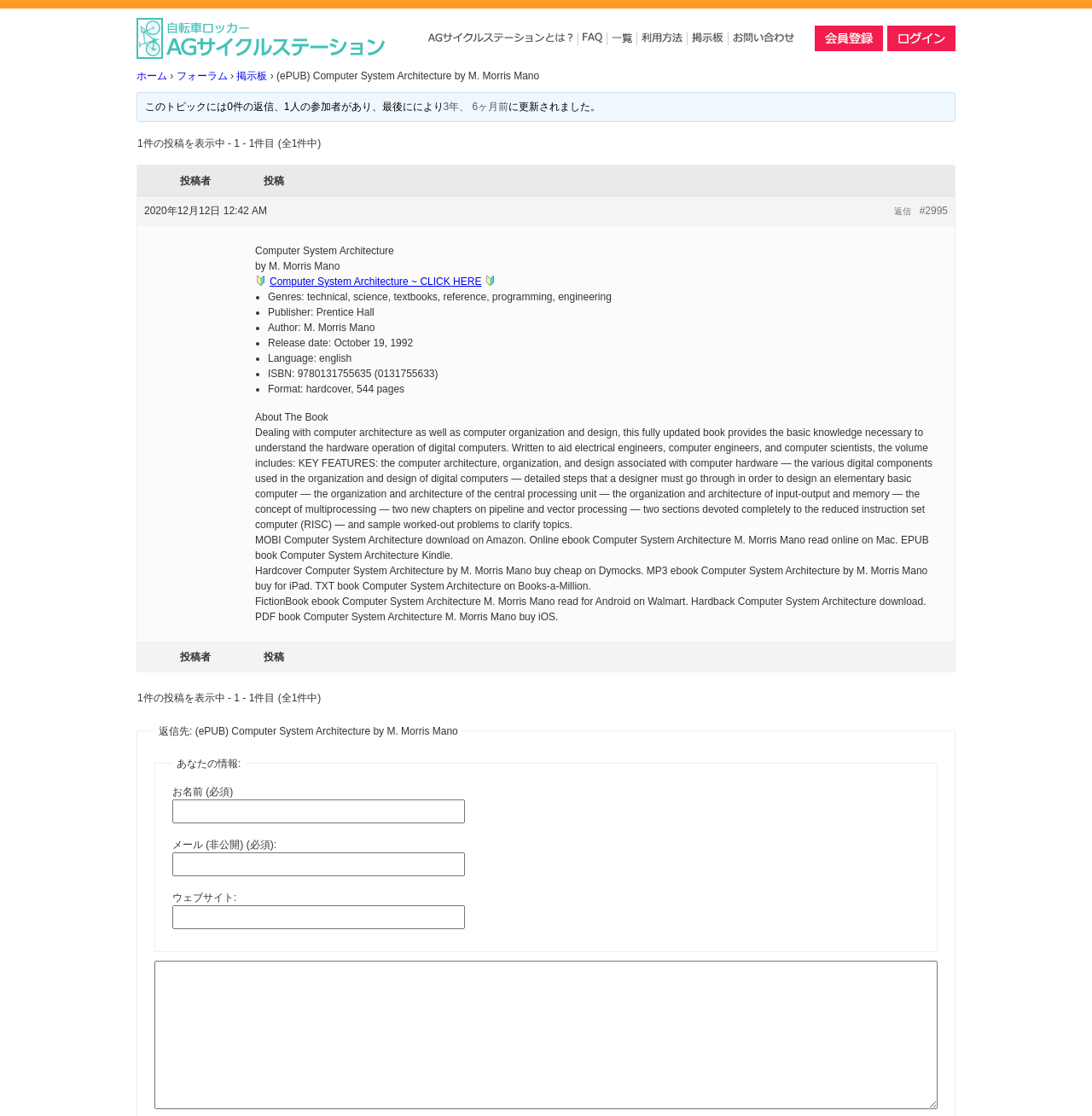Based on the image, please elaborate on the answer to the following question:
What is the release date of the book?

I found the answer by examining the list of book details, which includes the release date, and it is specified as October 19, 1992.